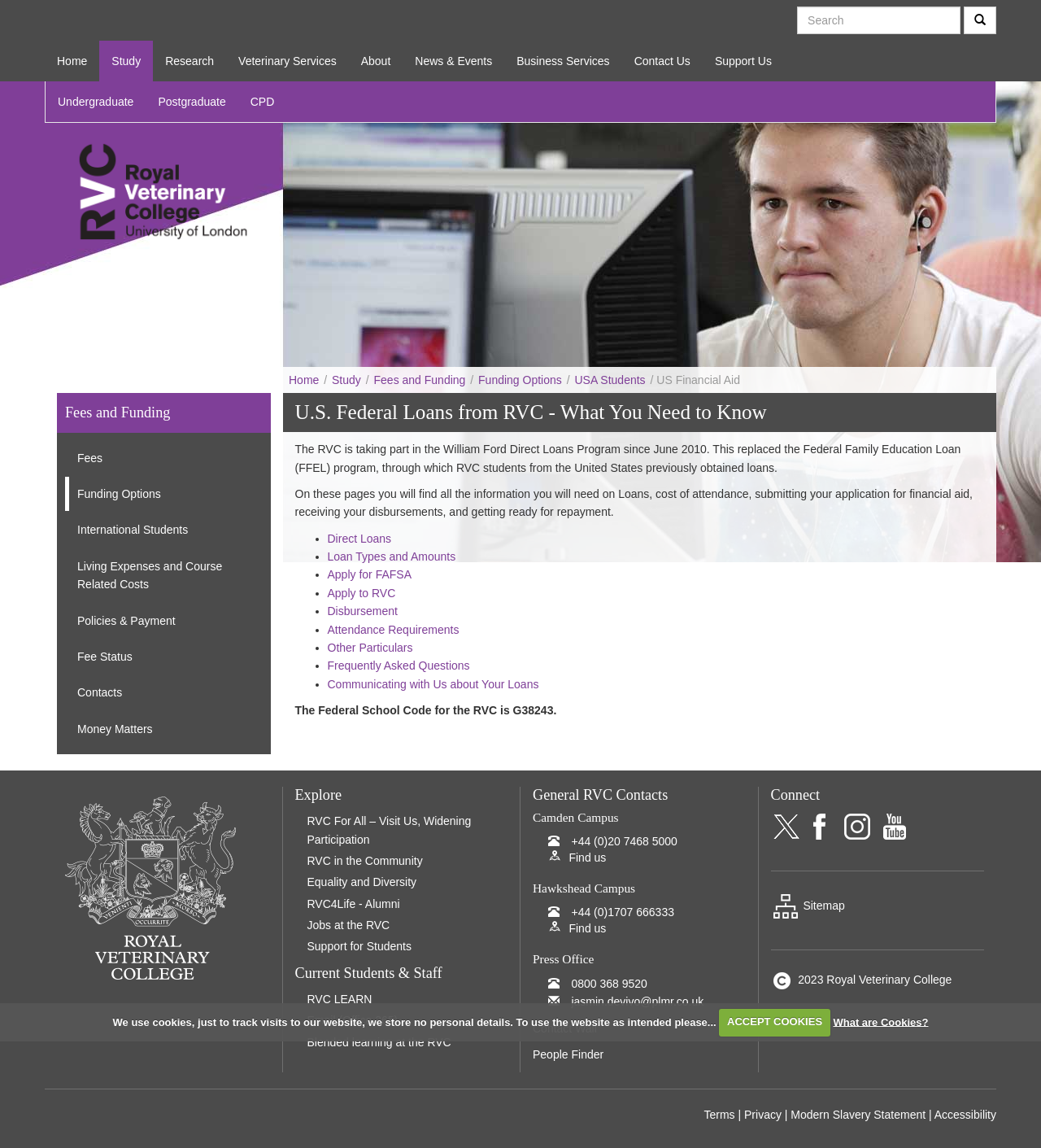What is the name of the loan program that RVC is taking part in?
Refer to the image and provide a one-word or short phrase answer.

William Ford Direct Loans Program